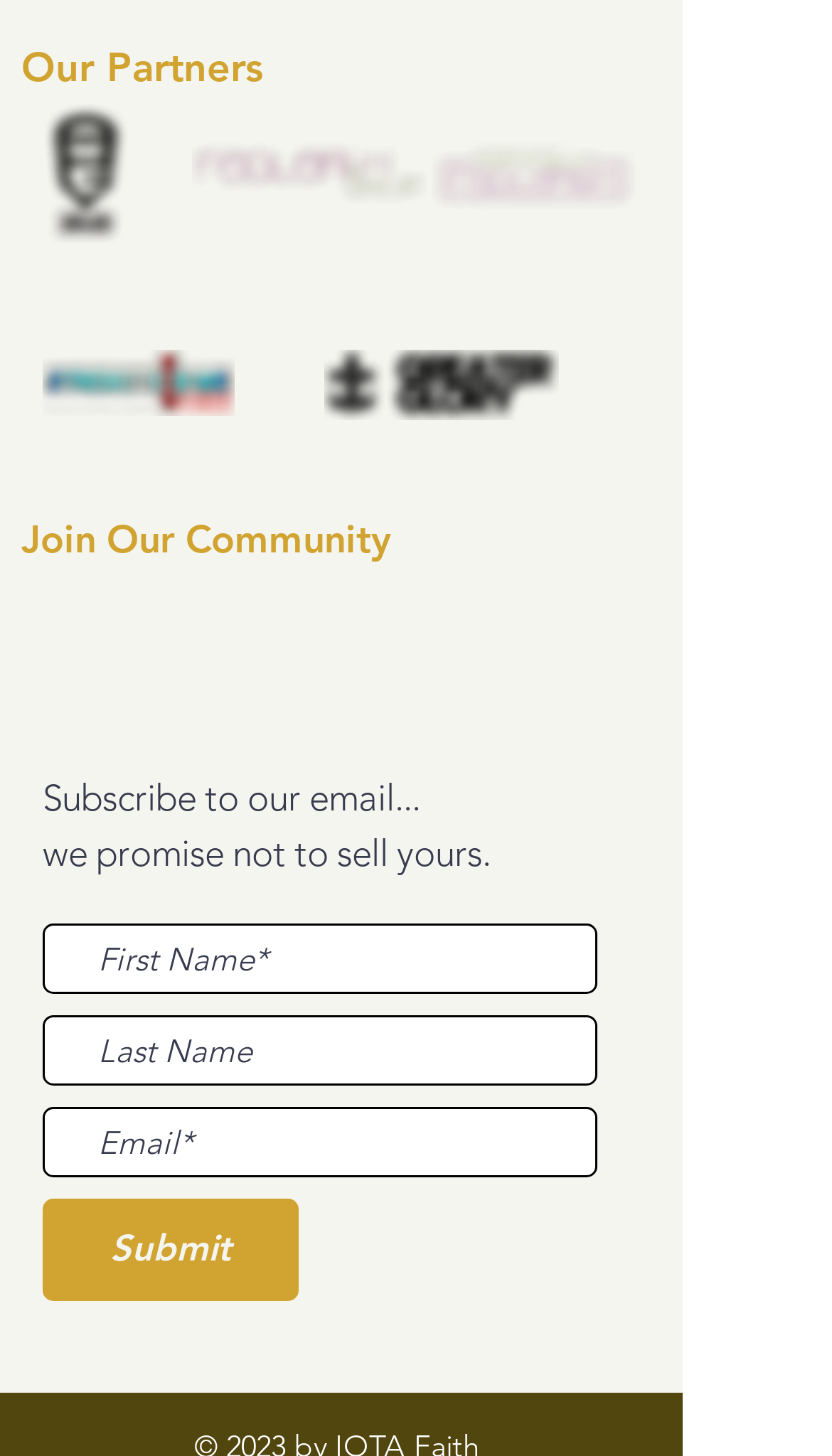Determine the bounding box coordinates for the clickable element to execute this instruction: "Subscribe to the email newsletter". Provide the coordinates as four float numbers between 0 and 1, i.e., [left, top, right, bottom].

[0.051, 0.528, 0.718, 0.566]